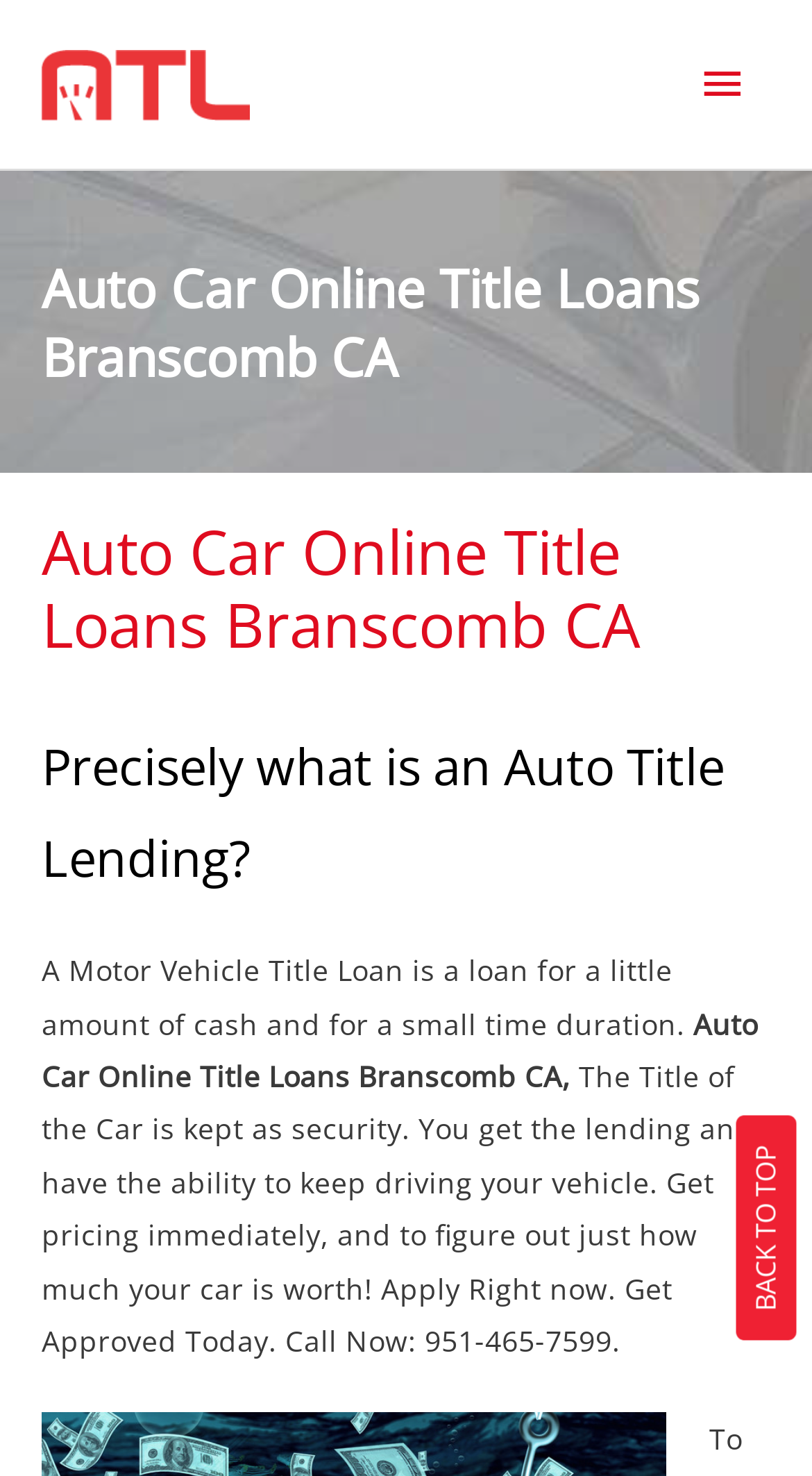What type of loan is being discussed on this webpage?
Refer to the image and give a detailed answer to the query.

I determined the type of loan by reading the heading 'Precisely what is an Auto Title Lending?' and the surrounding text, which explains the concept of an auto title loan.